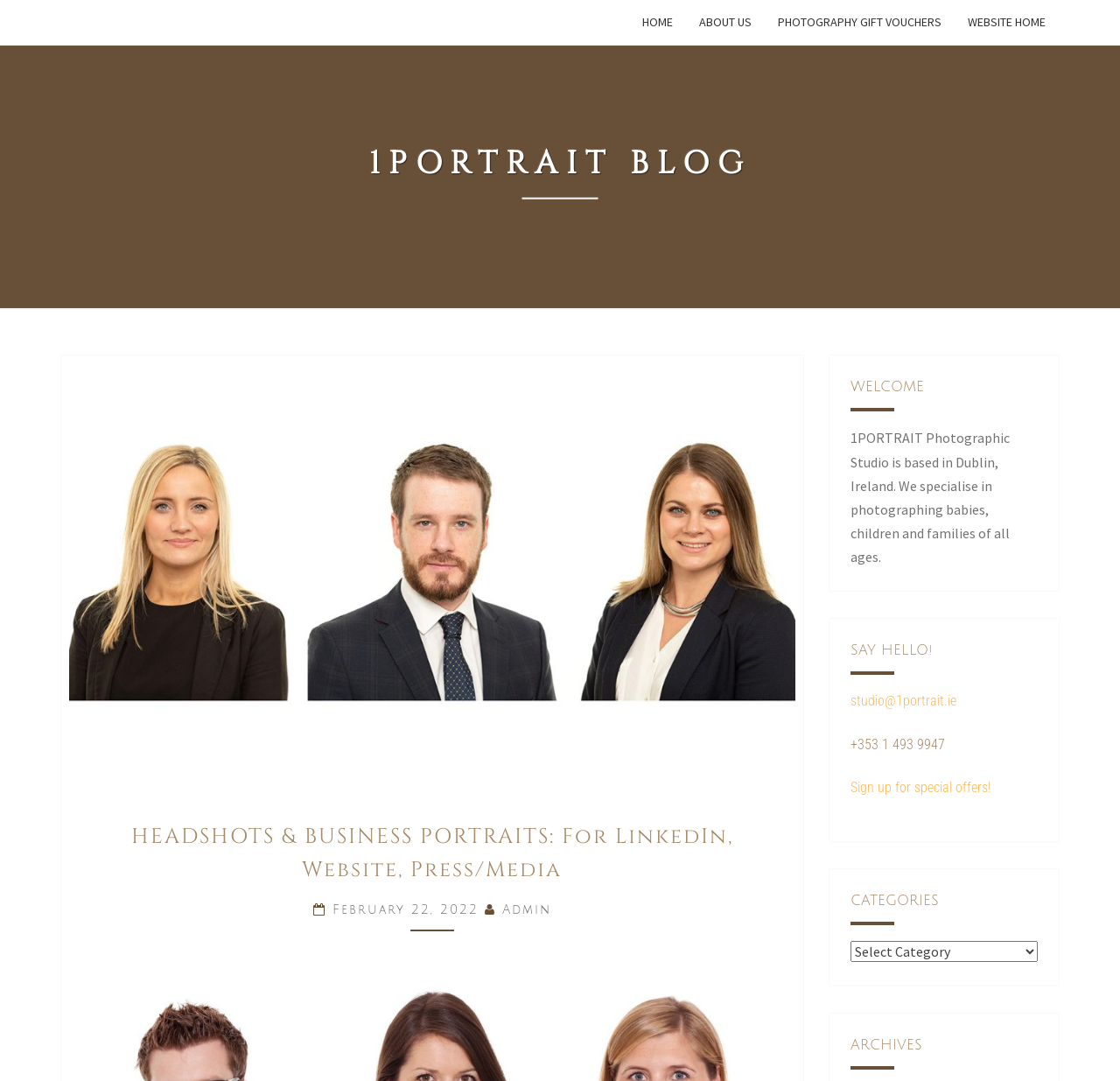Identify the bounding box coordinates for the region of the element that should be clicked to carry out the instruction: "go to home page". The bounding box coordinates should be four float numbers between 0 and 1, i.e., [left, top, right, bottom].

[0.562, 0.0, 0.612, 0.042]